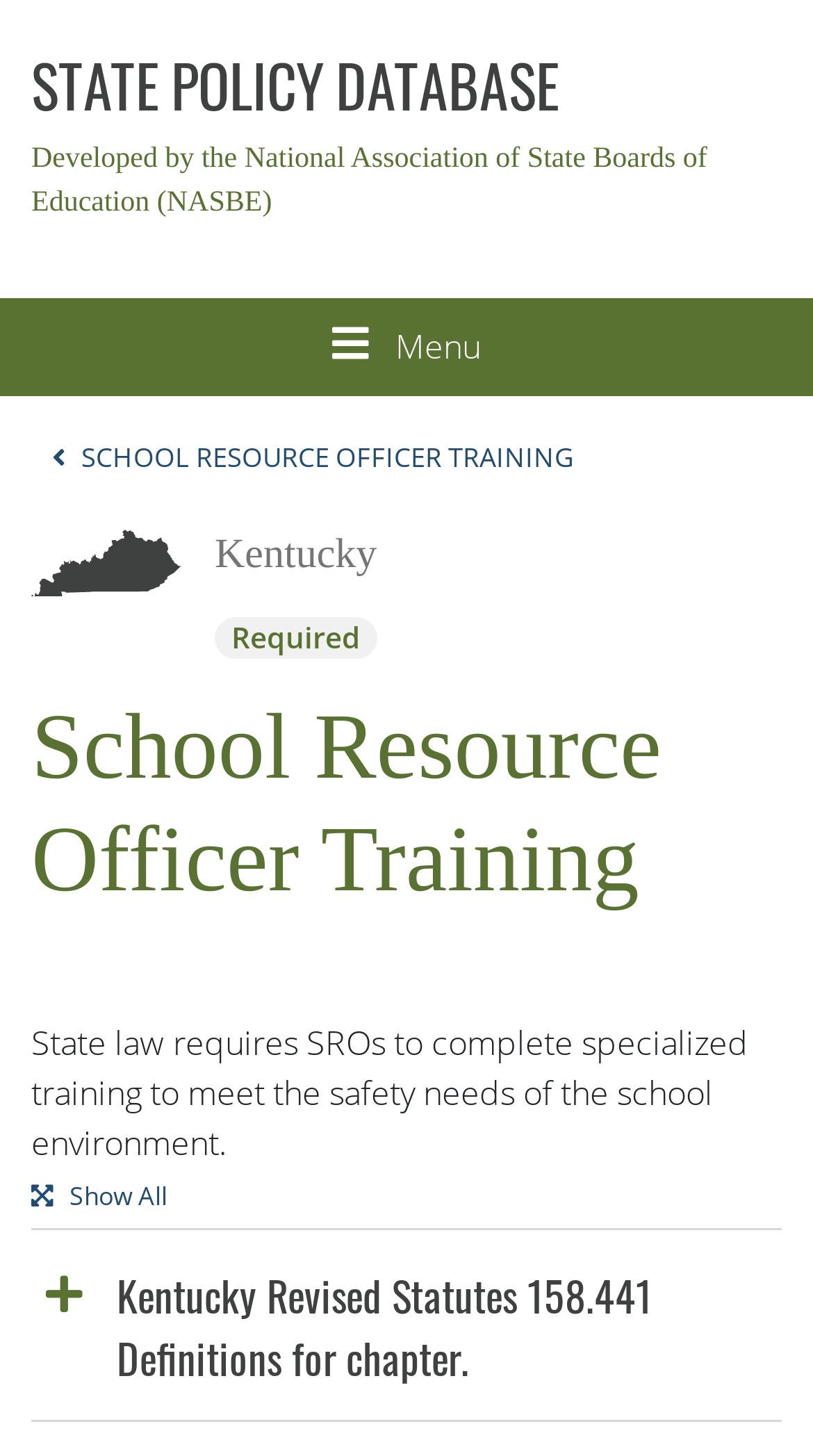What is the source of the policy database?
Kindly answer the question with as much detail as you can.

The webpage has a static text 'Developed by the National Association of State Boards of Education (NASBE)' which indicates that the policy database is developed and sourced from the National Association of State Boards of Education.